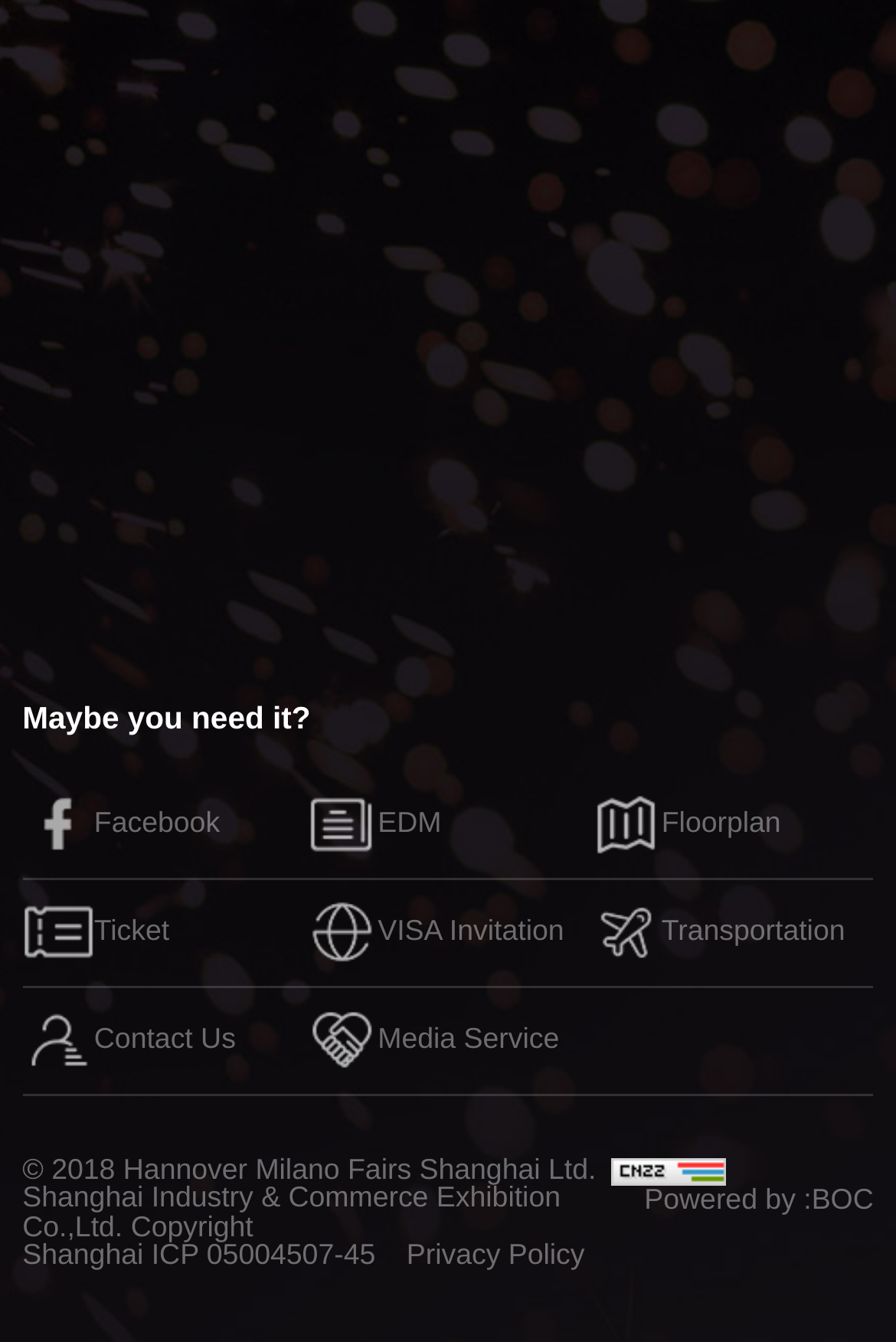What is the copyright year of the company?
Analyze the image and provide a thorough answer to the question.

The copyright year can be found at the bottom of the page, in the static text that reads '© 2018 Hannover Milano Fairs Shanghai Ltd. Shanghai Industry & Commerce Exhibition Co.,Ltd. Copyright'.